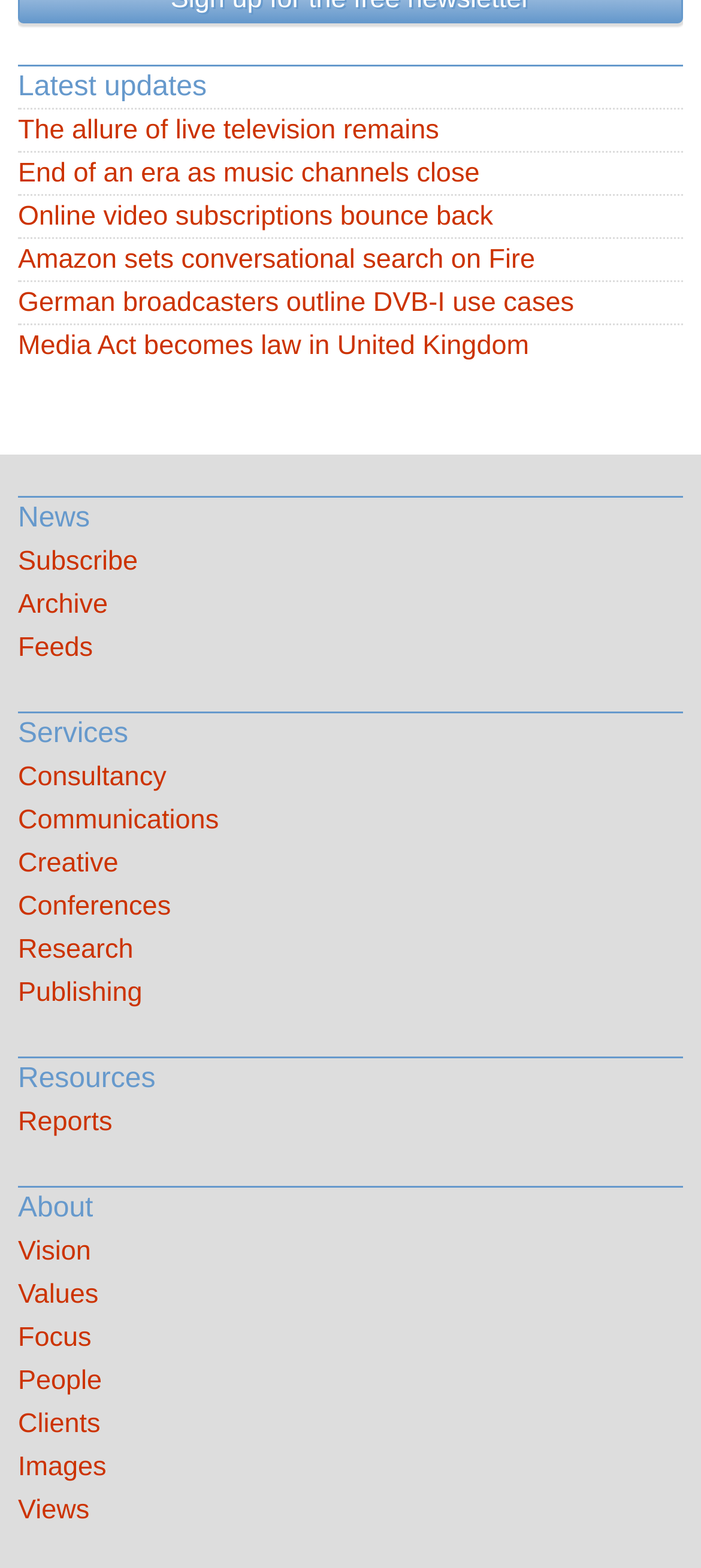Respond to the question below with a single word or phrase:
How many links are there under the 'About' section?

6